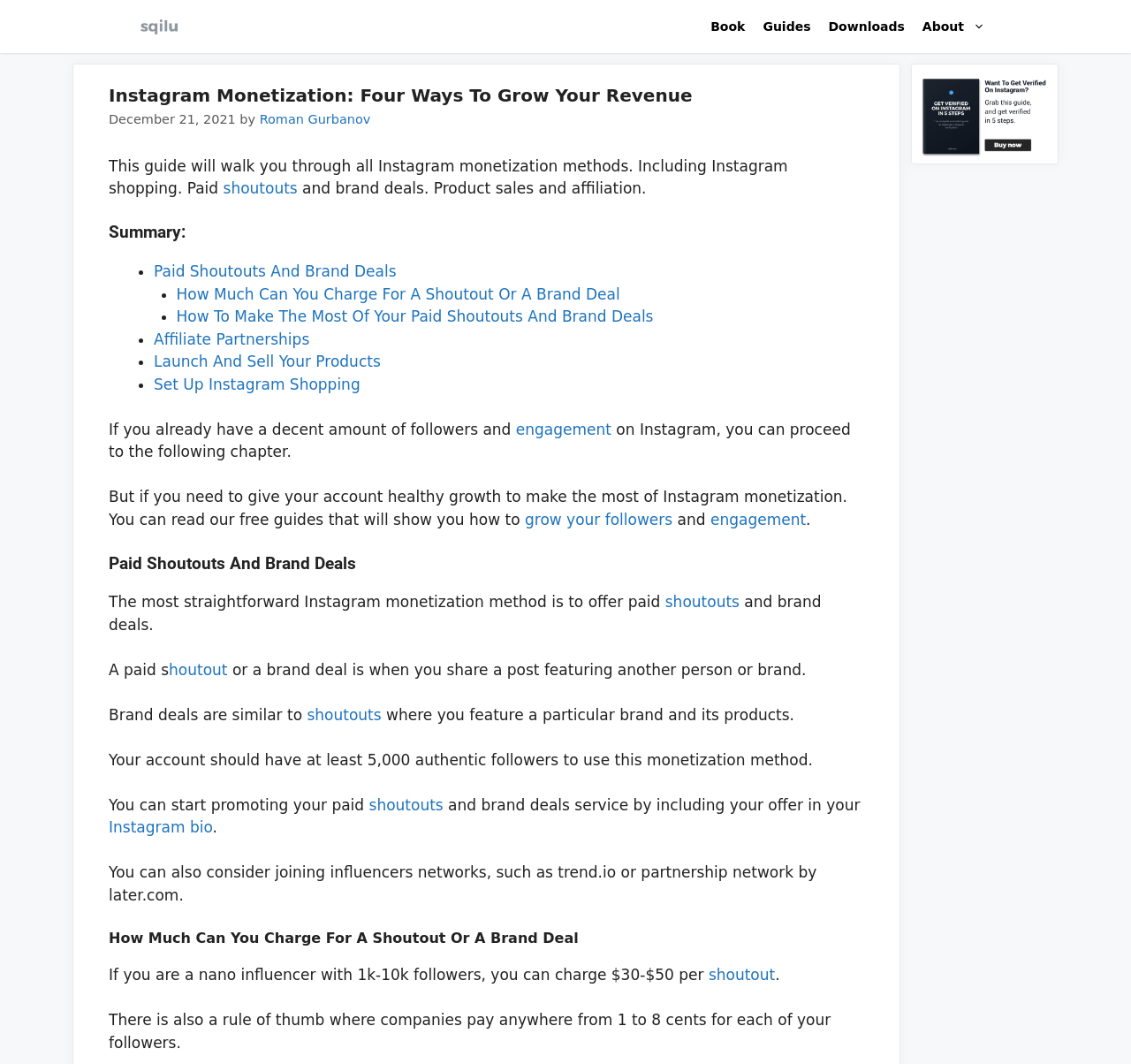Find and provide the bounding box coordinates for the UI element described here: "grow your followers". The coordinates should be given as four float numbers between 0 and 1: [left, top, right, bottom].

[0.464, 0.48, 0.595, 0.496]